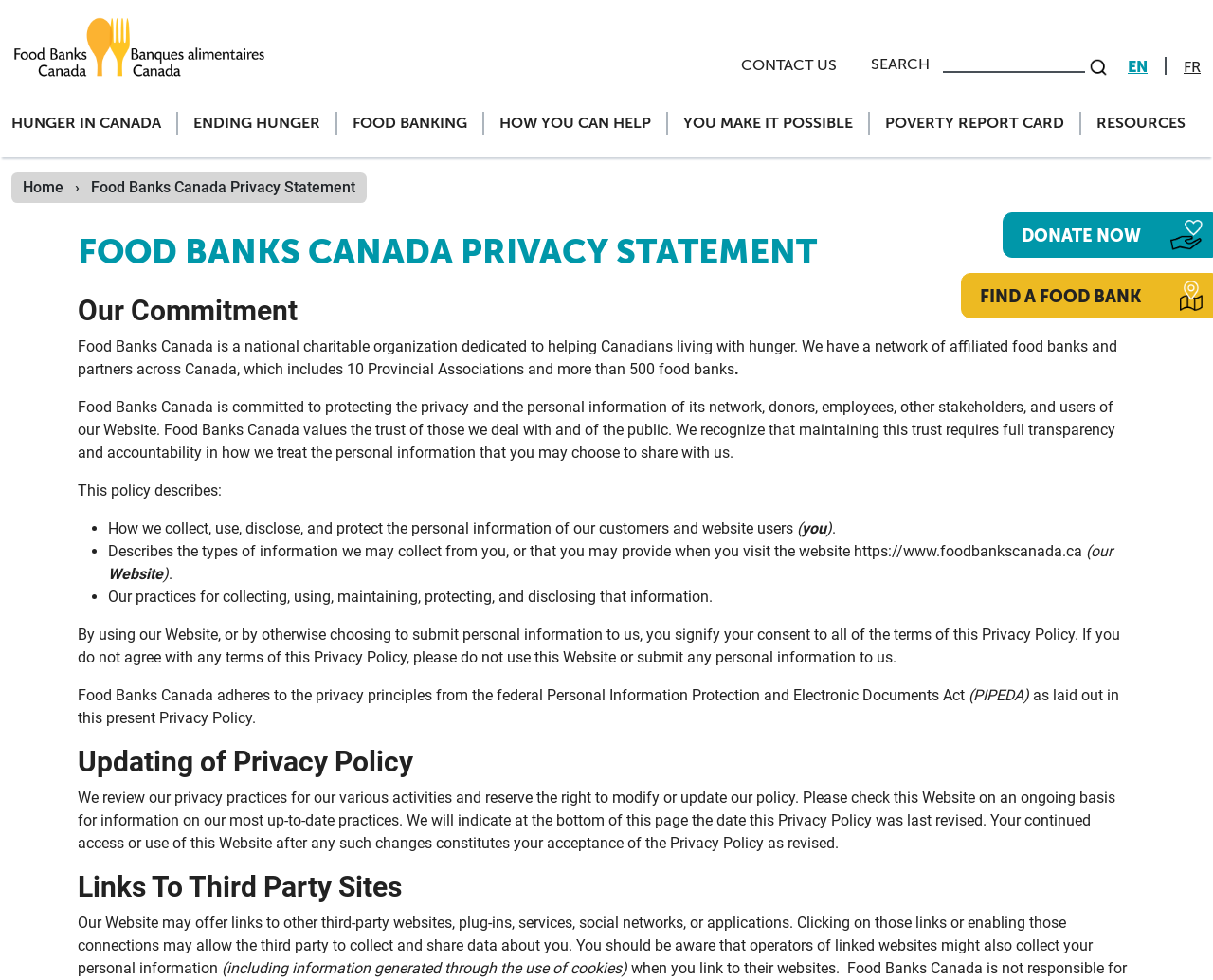Locate the bounding box coordinates of the element you need to click to accomplish the task described by this instruction: "Donate now".

[0.842, 0.23, 0.941, 0.25]